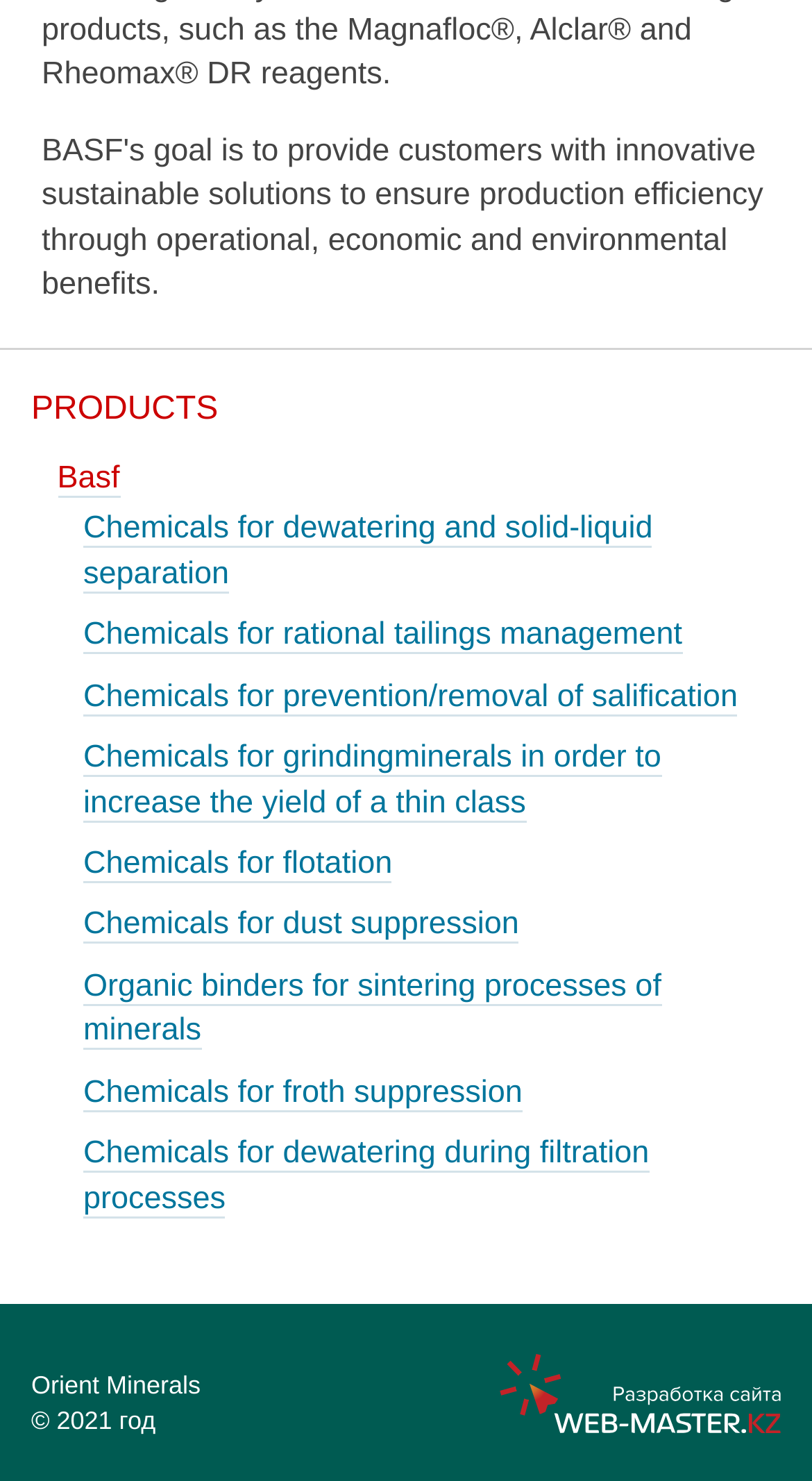How many static text elements are at the bottom of the webpage?
Please provide a single word or phrase based on the screenshot.

2